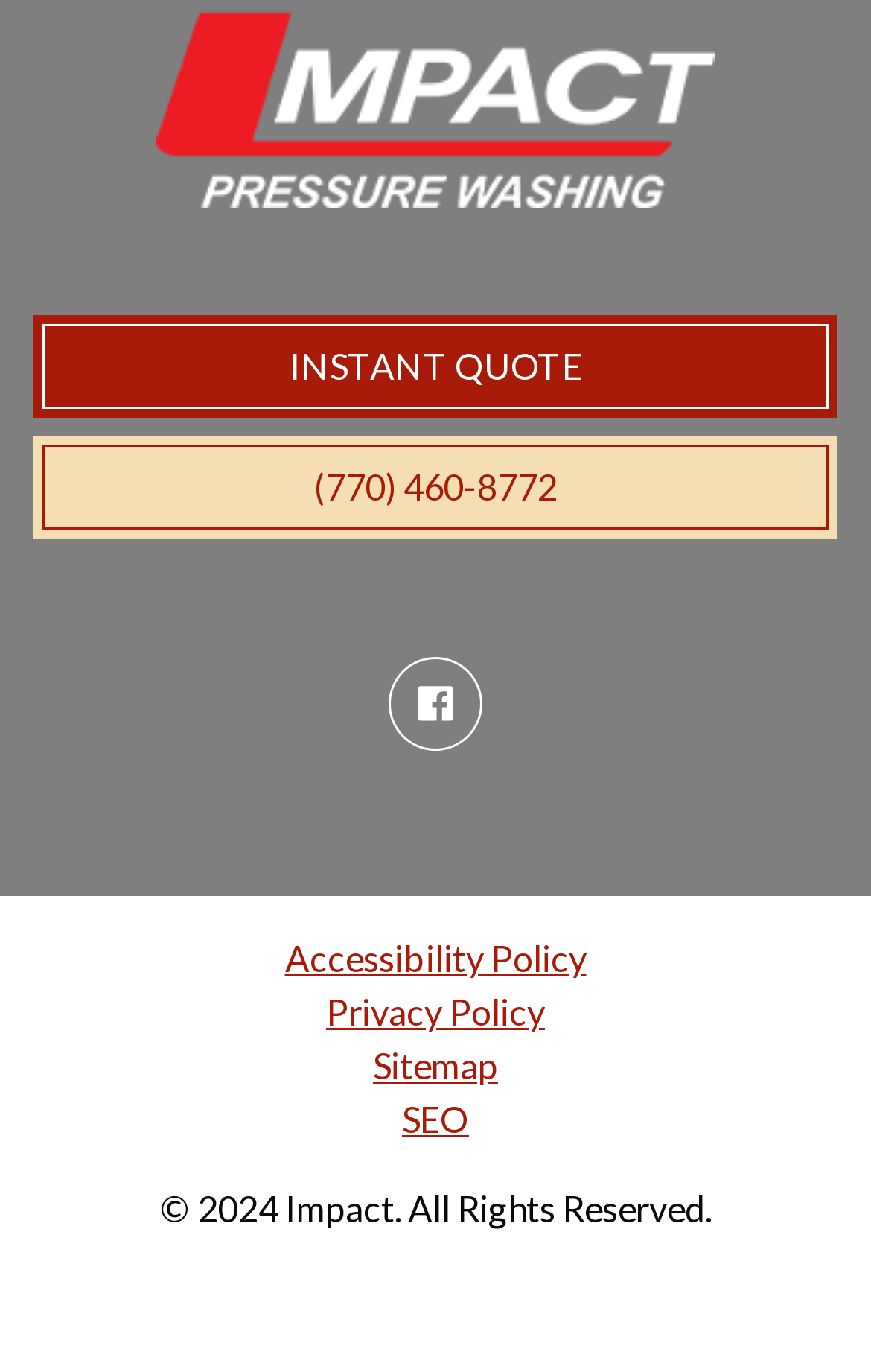How many links are present at the bottom of the webpage?
Answer the question in a detailed and comprehensive manner.

I found the number of links by looking at the link elements with the texts 'Accessibility Policy', 'Privacy Policy', 'Sitemap', and 'SEO' which are located at the bottom of the webpage.